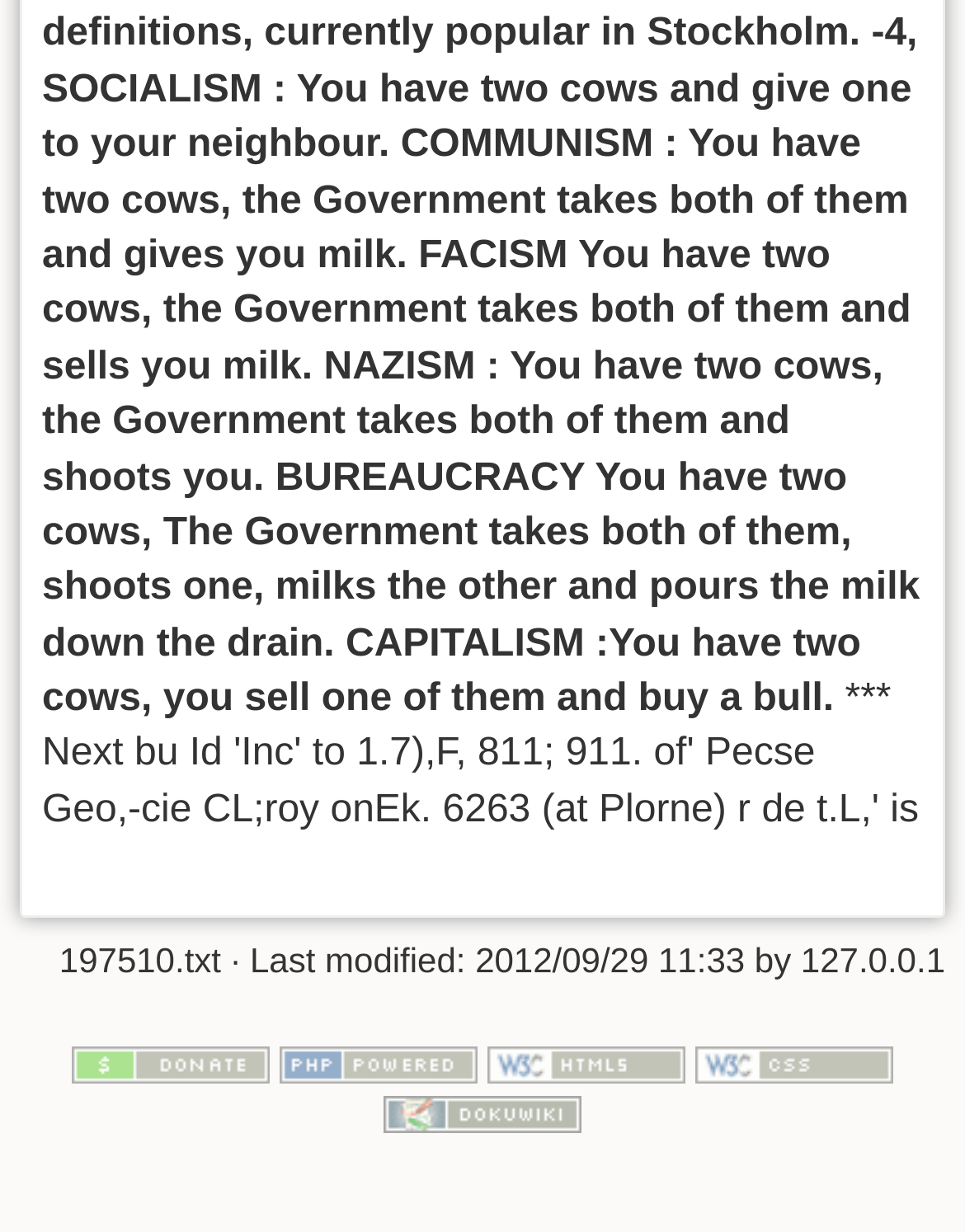Find the bounding box coordinates of the UI element according to this description: "title="Donate"".

[0.075, 0.847, 0.28, 0.879]